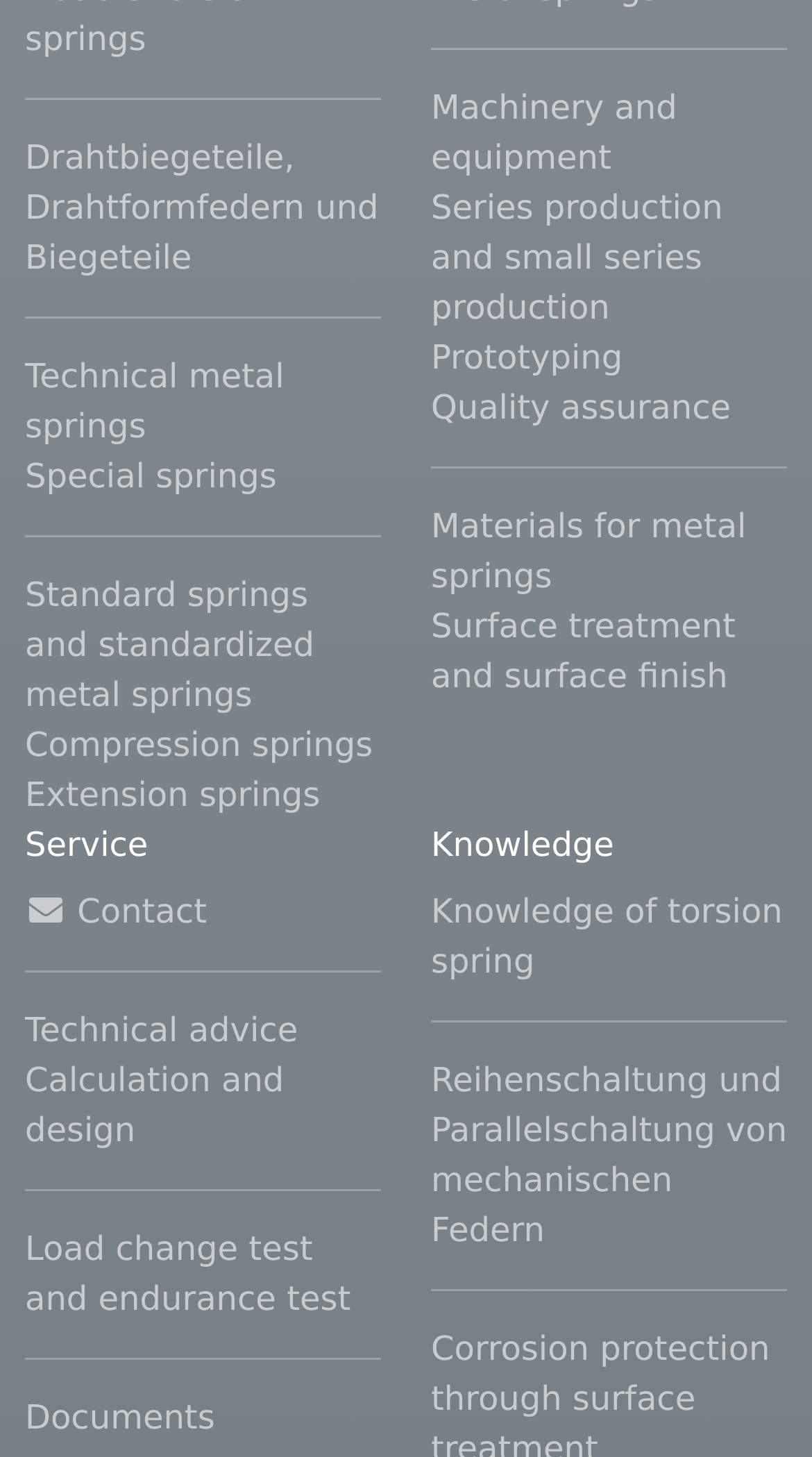Find the bounding box coordinates for the HTML element described as: "Information Commissioner’s Office". The coordinates should consist of four float values between 0 and 1, i.e., [left, top, right, bottom].

None